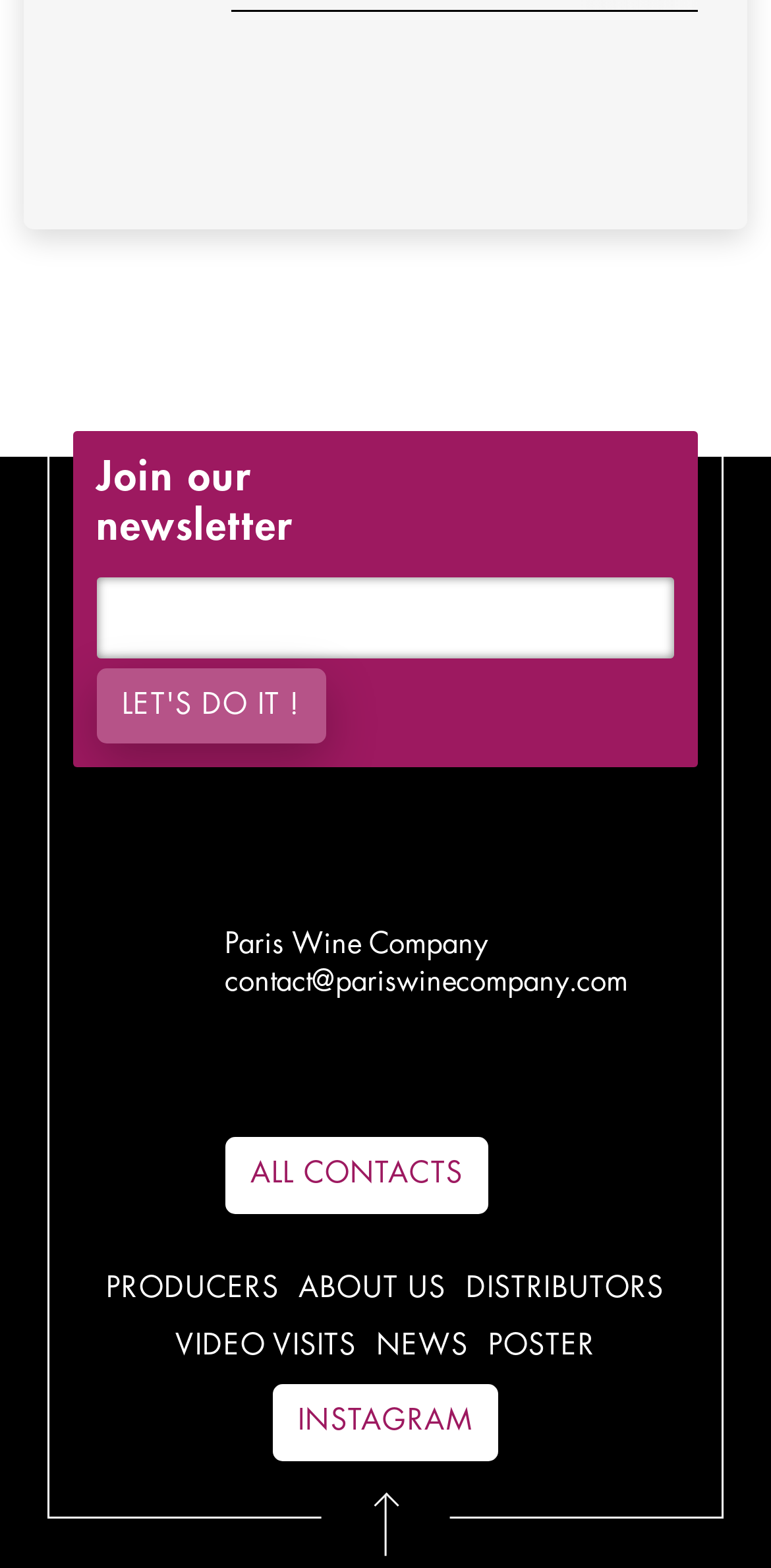How many links are in the footer?
Refer to the image and give a detailed answer to the question.

The footer section contains links to 'PRODUCERS', 'ABOUT US', 'DISTRIBUTORS', 'VIDEO VISITS', 'NEWS', 'POSTER', 'INSTAGRAM', and an empty link, totaling 9 links.